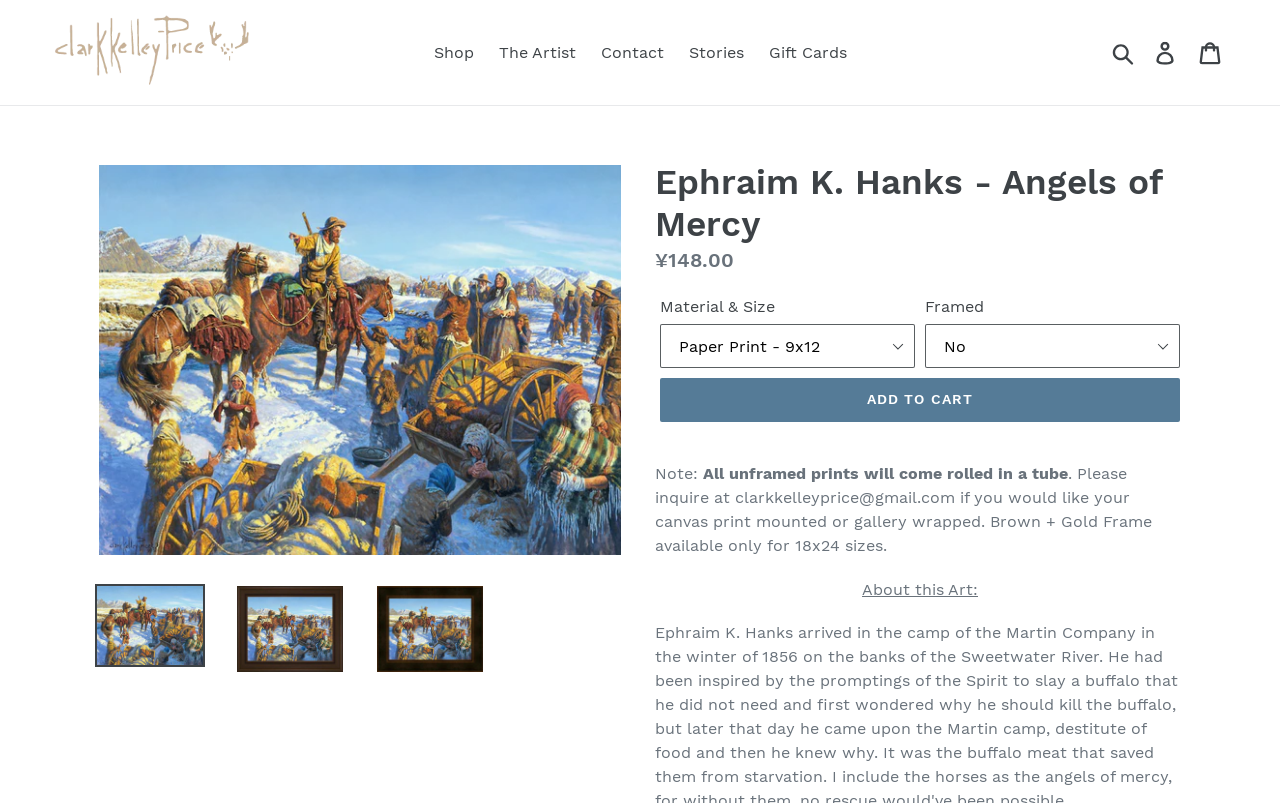What is the name of the artwork?
Look at the webpage screenshot and answer the question with a detailed explanation.

The name of the artwork can be found in the heading section, where it says 'Ephraim K. Hanks - Angels of Mercy', and also in the image descriptions.